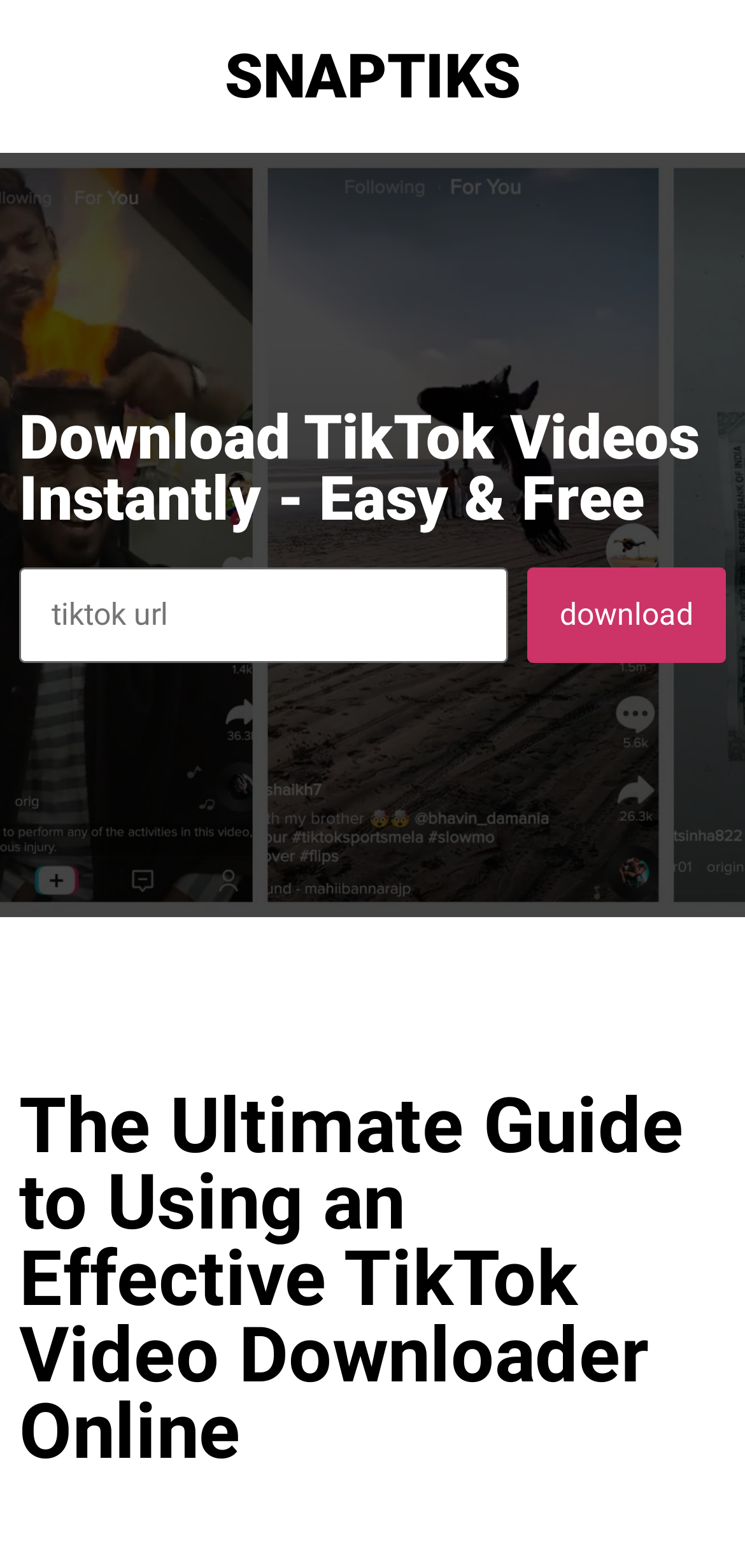Can you find the bounding box coordinates for the UI element given this description: "value="download""? Provide the coordinates as four float numbers between 0 and 1: [left, top, right, bottom].

[0.708, 0.362, 0.974, 0.423]